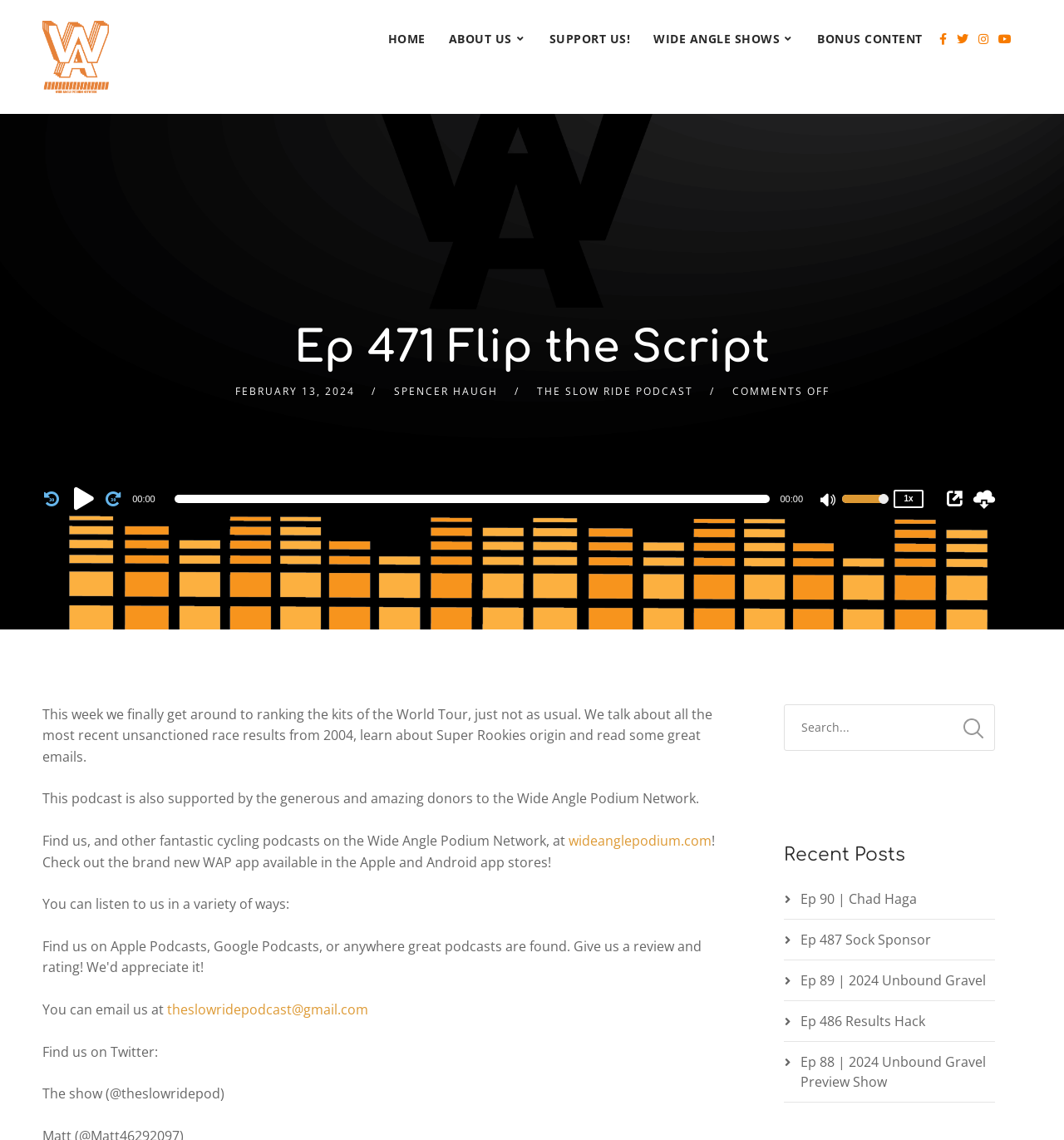Illustrate the webpage's structure and main components comprehensively.

This webpage is about an episode of a podcast called "The Slow Ride" on the Wide Angle Podium Network. At the top, there is a heading with the title "Wide Angle Podium Network" and an image with the same name. Below it, there are several social media links and a navigation menu with links to "HOME", "ABOUT US", "SUPPORT US!", "WIDE ANGLE SHOWS", and "BONUS CONTENT".

The main content of the page is about the podcast episode "Ep 471 Flip the Script". There is a heading with the episode title, followed by the date "FEBRUARY 13, 2024" and links to the guests "SPENCER HAUGH" and "THE SLOW RIDE PODCAST". Below it, there is an audio player with controls to play, mute, and adjust the volume and speed rate.

The episode description is divided into three paragraphs. The first paragraph talks about the content of the episode, including ranking the kits of the World Tour and discussing recent unsanctioned race results. The second paragraph mentions that the podcast is supported by donors to the Wide Angle Podium Network. The third paragraph provides information on how to find the podcast and other cycling podcasts on the Wide Angle Podium Network, as well as how to listen to the podcast in various ways.

At the bottom of the page, there is a search box and a section titled "Recent Posts" with links to other podcast episodes. There are also links to email the podcast and find it on Twitter.